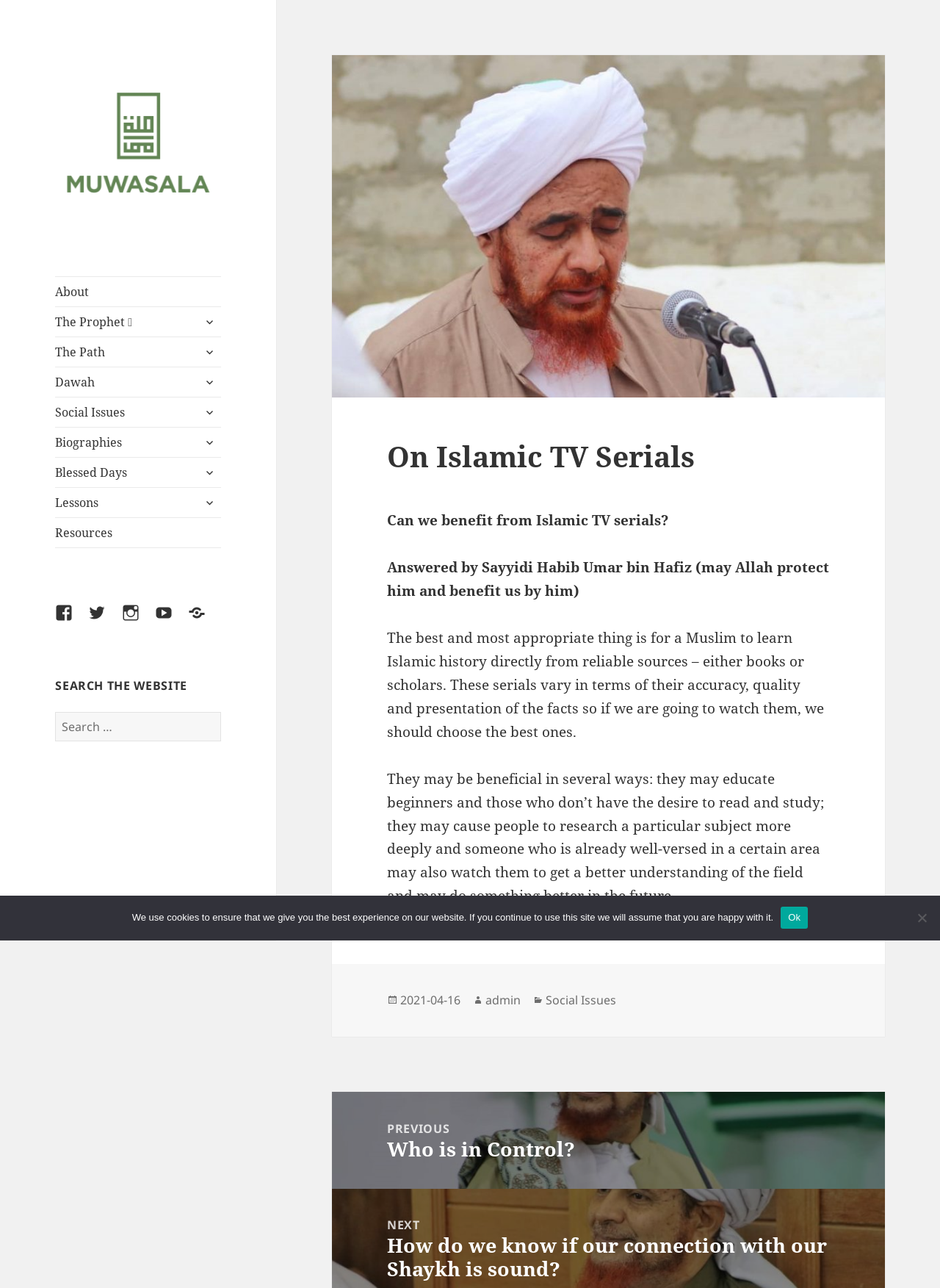Determine the main headline of the webpage and provide its text.

On Islamic TV Serials